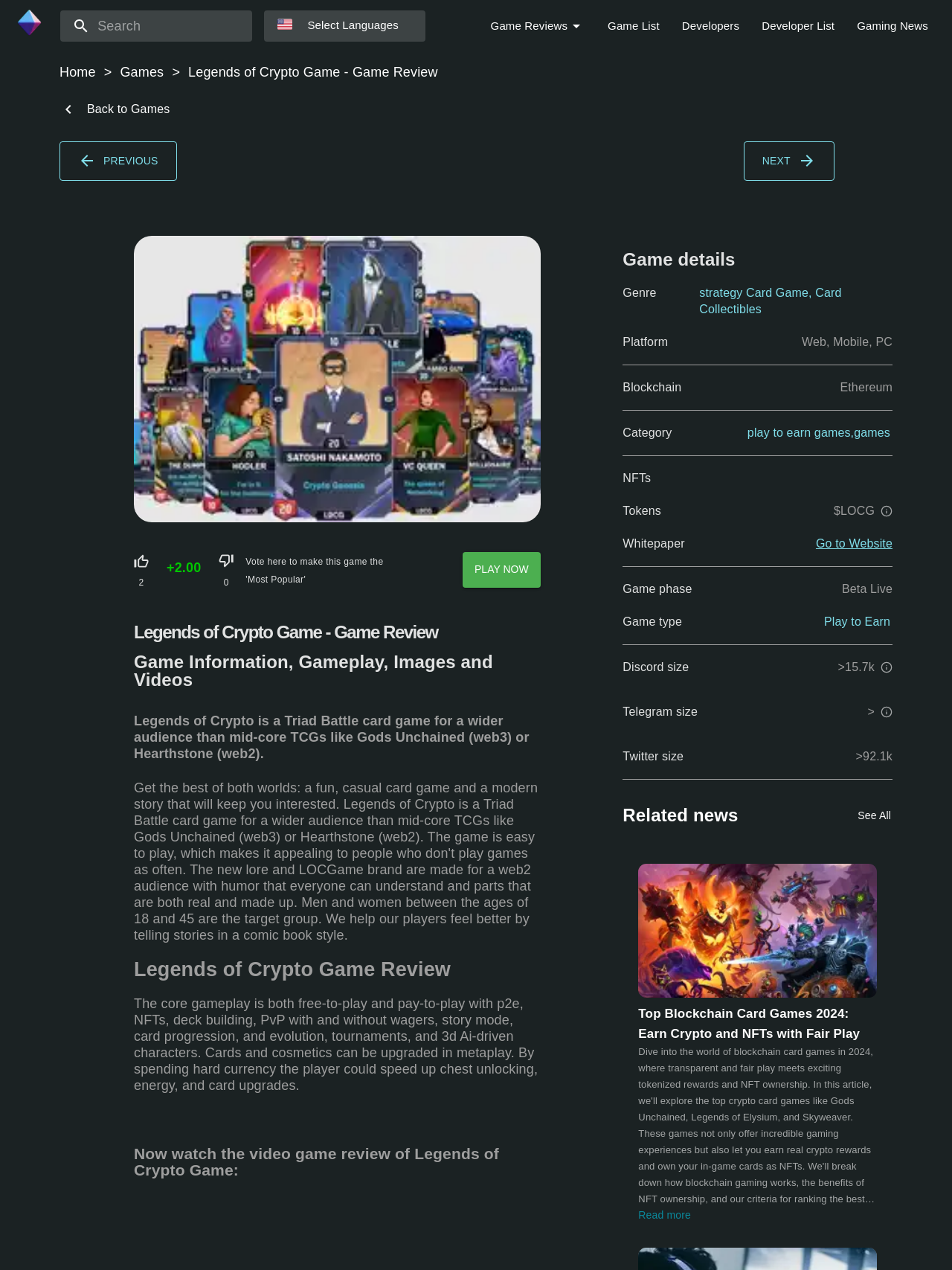Please identify the bounding box coordinates of the region to click in order to complete the task: "Search for something". The coordinates must be four float numbers between 0 and 1, specified as [left, top, right, bottom].

None